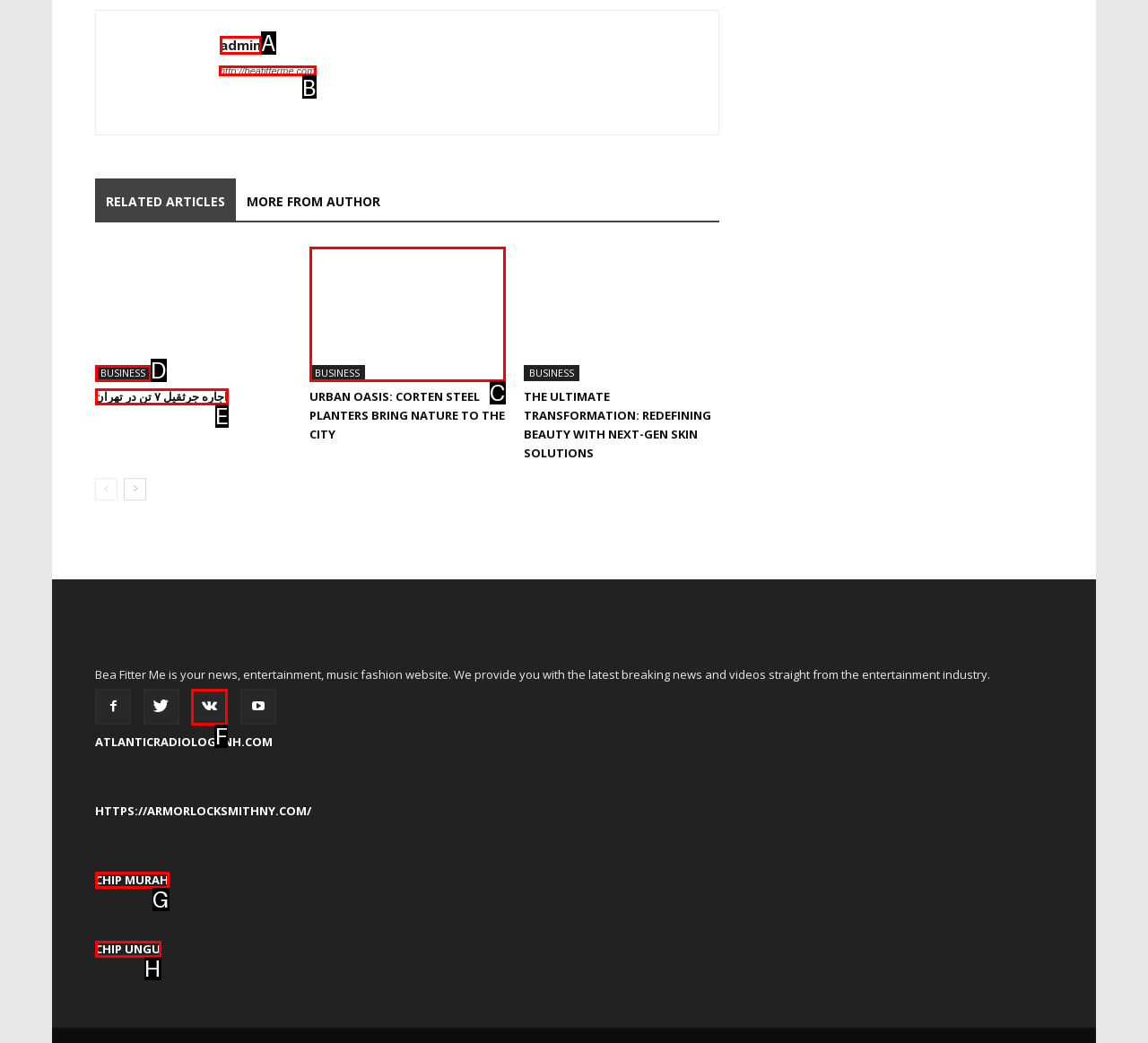Specify which UI element should be clicked to accomplish the task: Visit 'http://beafitterme.com'. Answer with the letter of the correct choice.

B